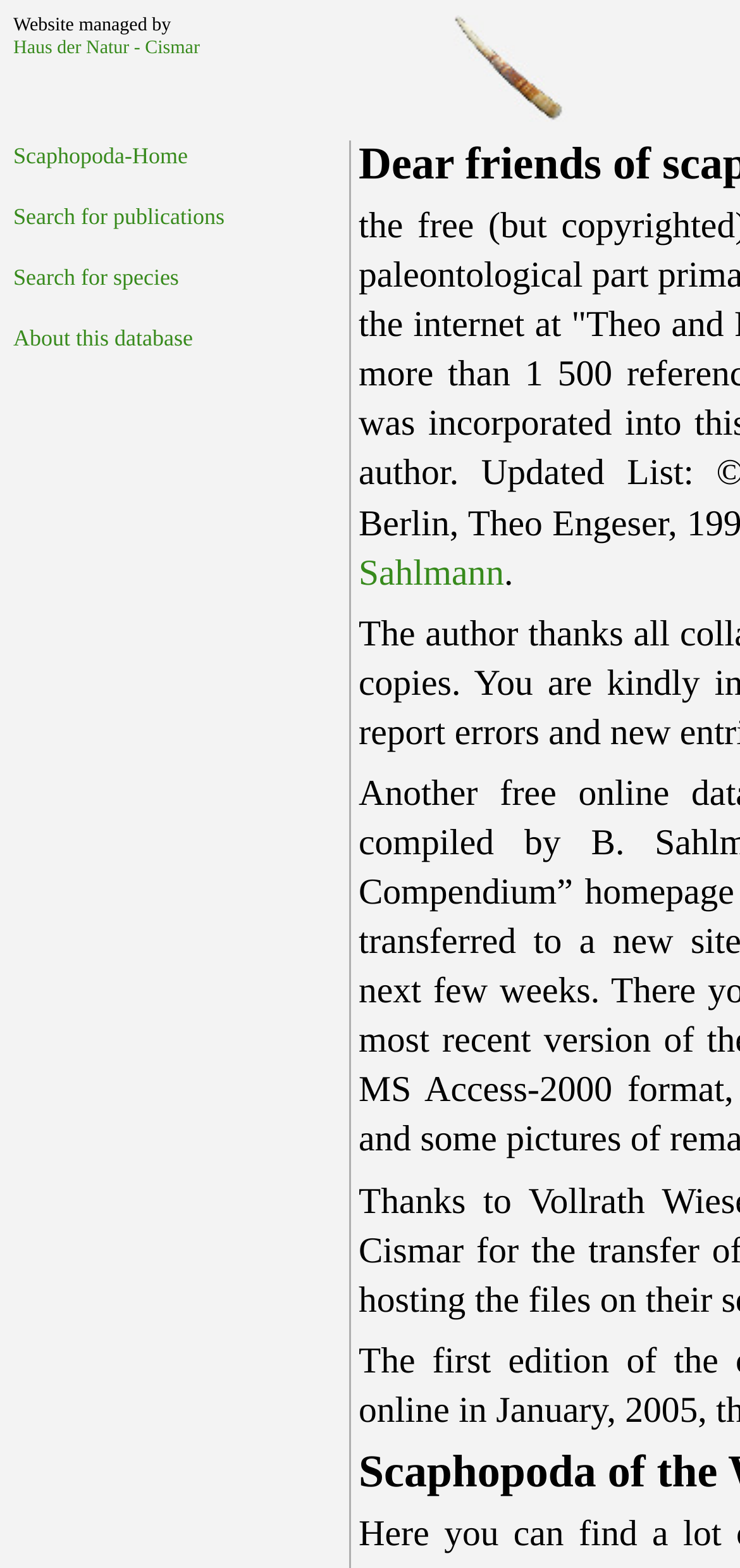Please study the image and answer the question comprehensively:
How many links are available in the top-left section?

There are four links available in the top-left section of the webpage, which are 'Haus der Natur - Cismar', 'Scaphopoda-Home', 'Search for publications', and 'Search for species'.